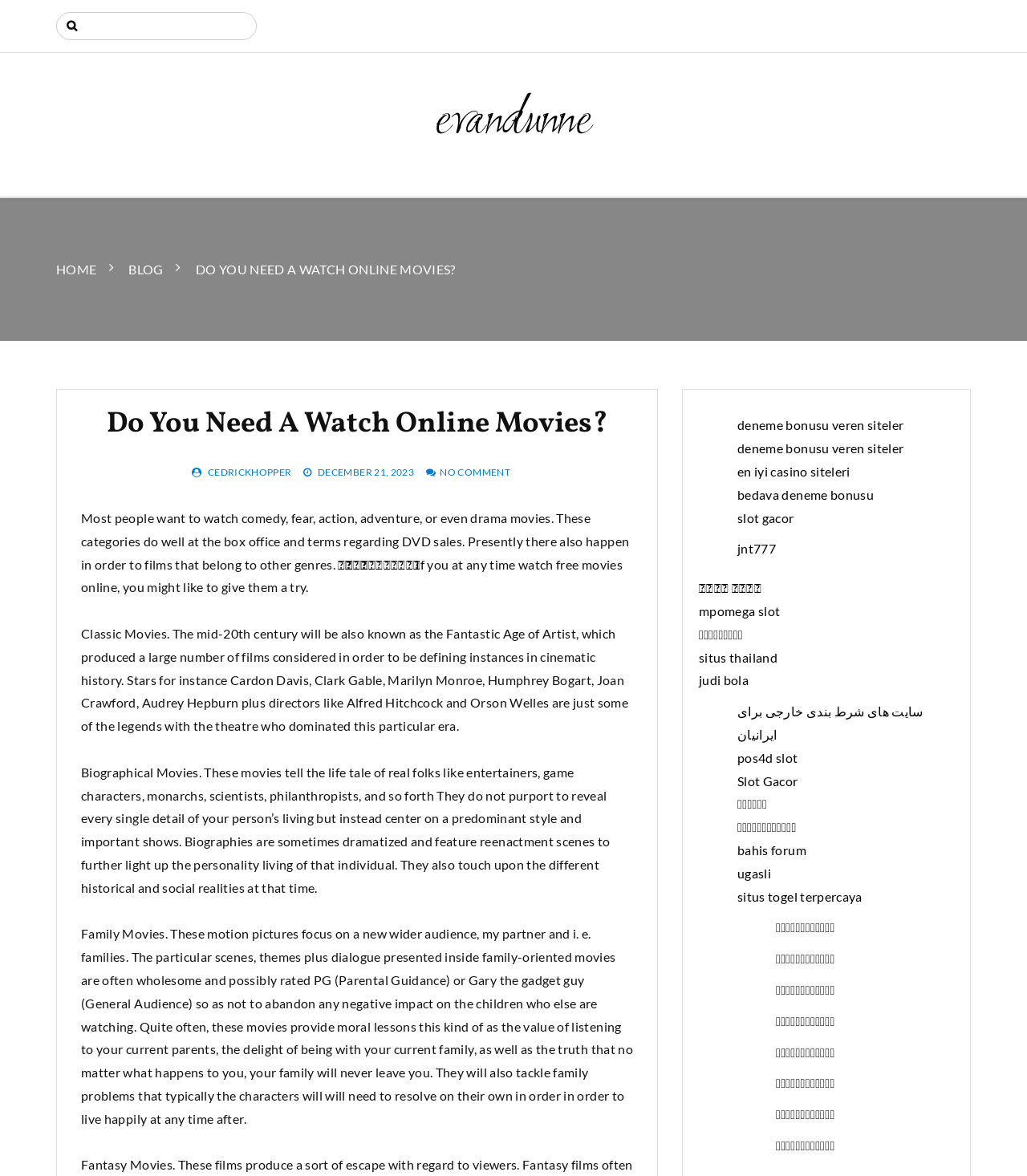What is the category of movies mentioned? Please answer the question using a single word or phrase based on the image.

Comedy, fear, action, adventure, drama